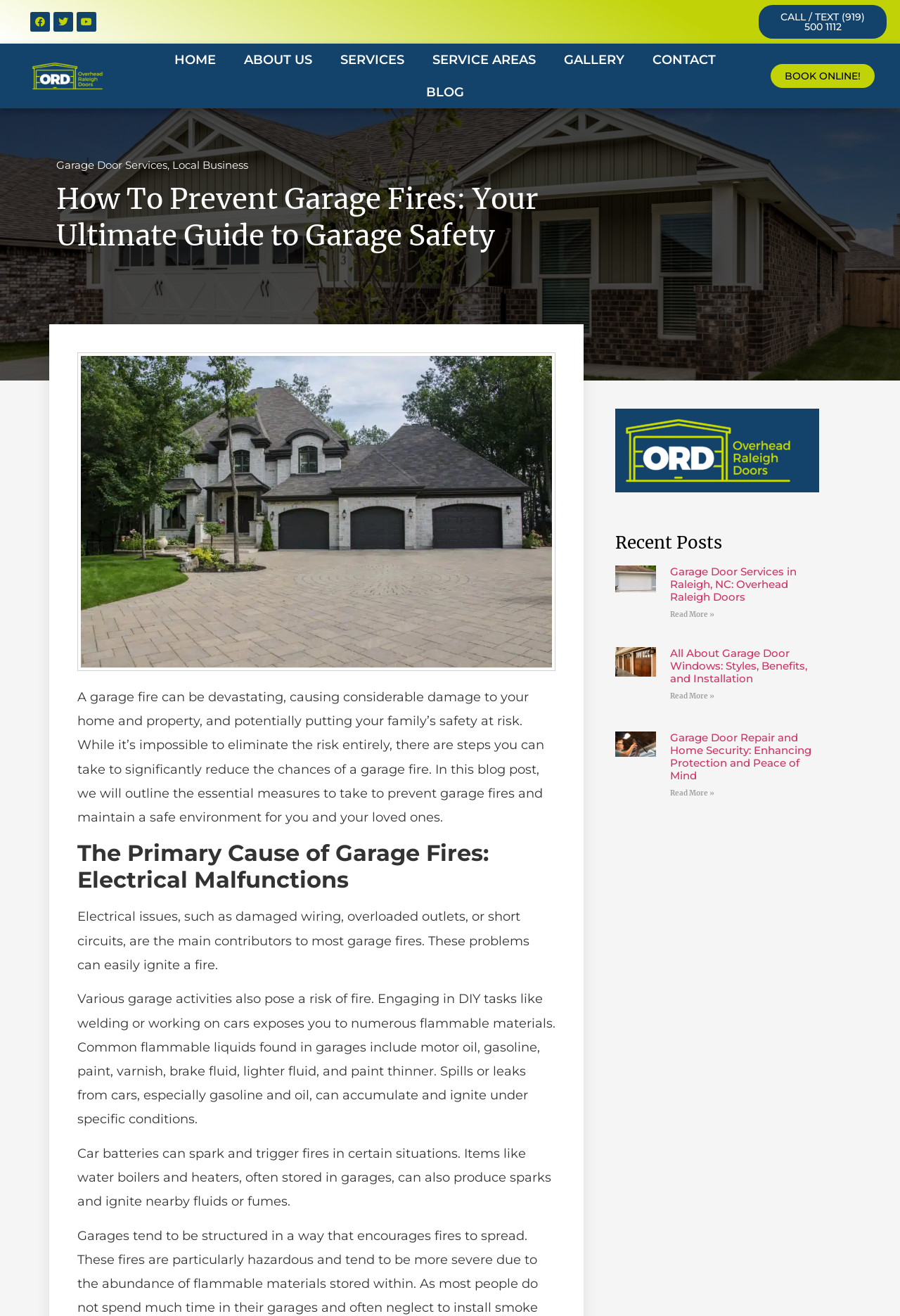Show me the bounding box coordinates of the clickable region to achieve the task as per the instruction: "Go to HOME page".

[0.178, 0.033, 0.256, 0.058]